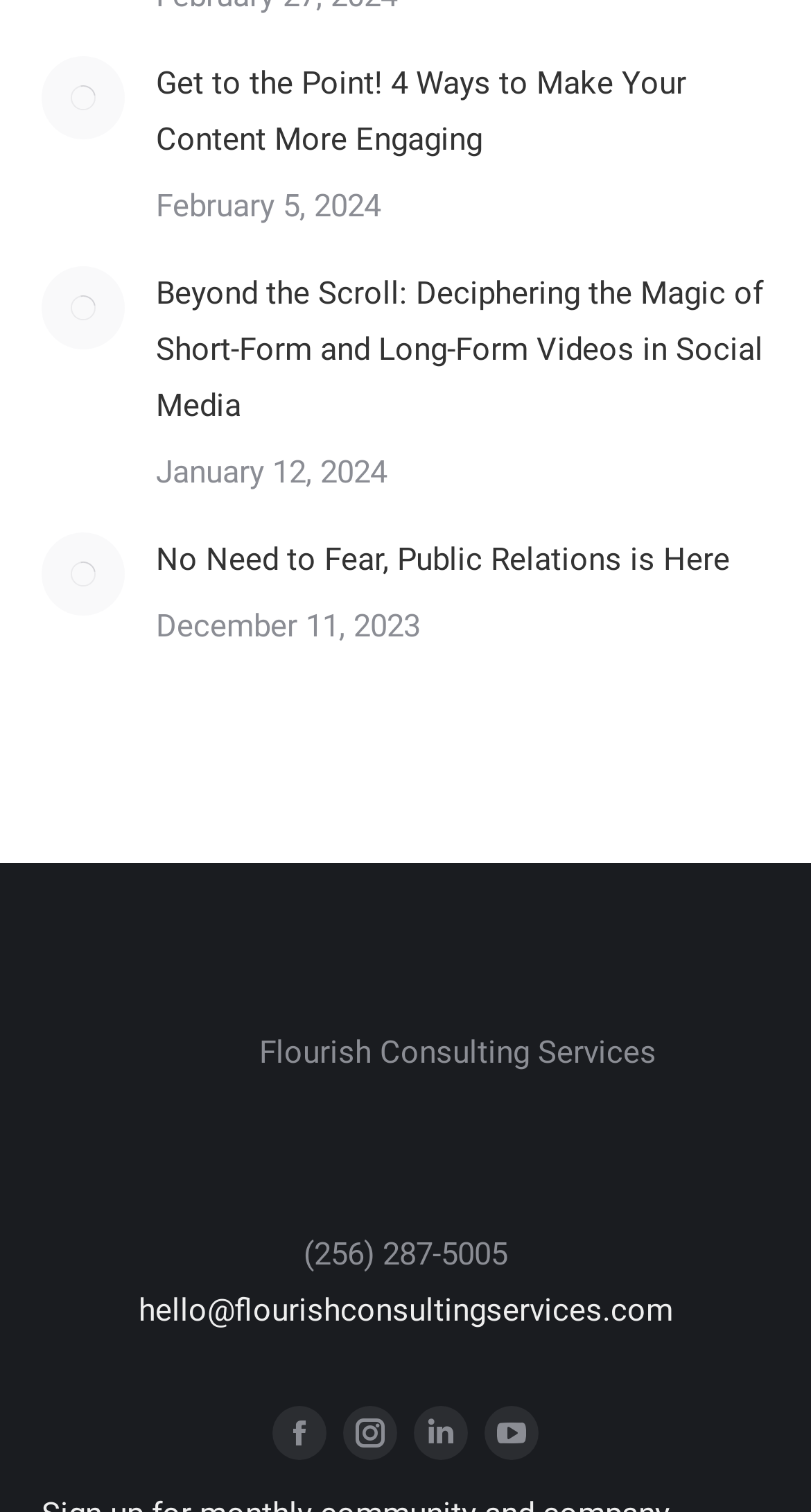Find the bounding box coordinates for the area that must be clicked to perform this action: "Contact via email".

[0.171, 0.855, 0.829, 0.879]